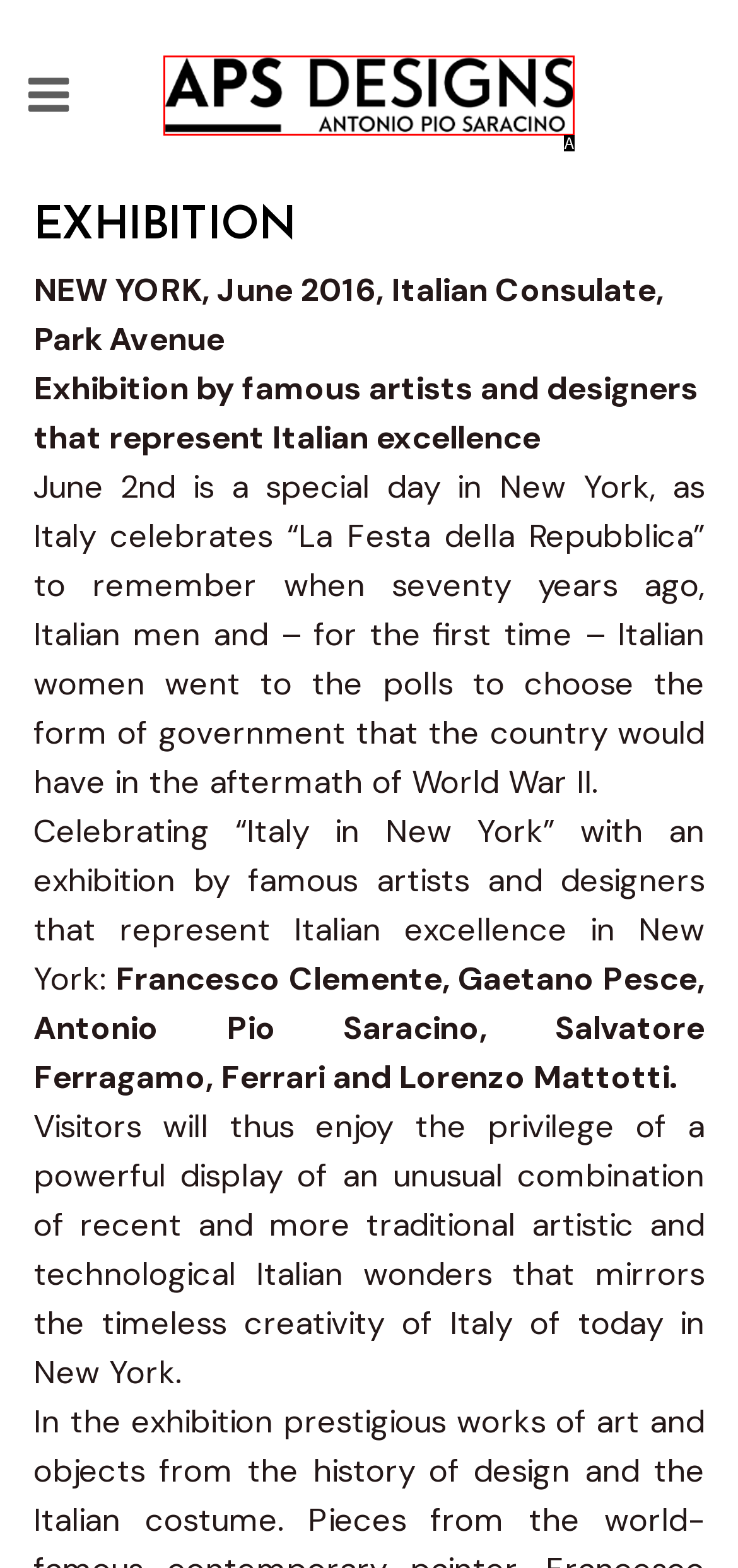Match the element description: alt="Logo" to the correct HTML element. Answer with the letter of the selected option.

A